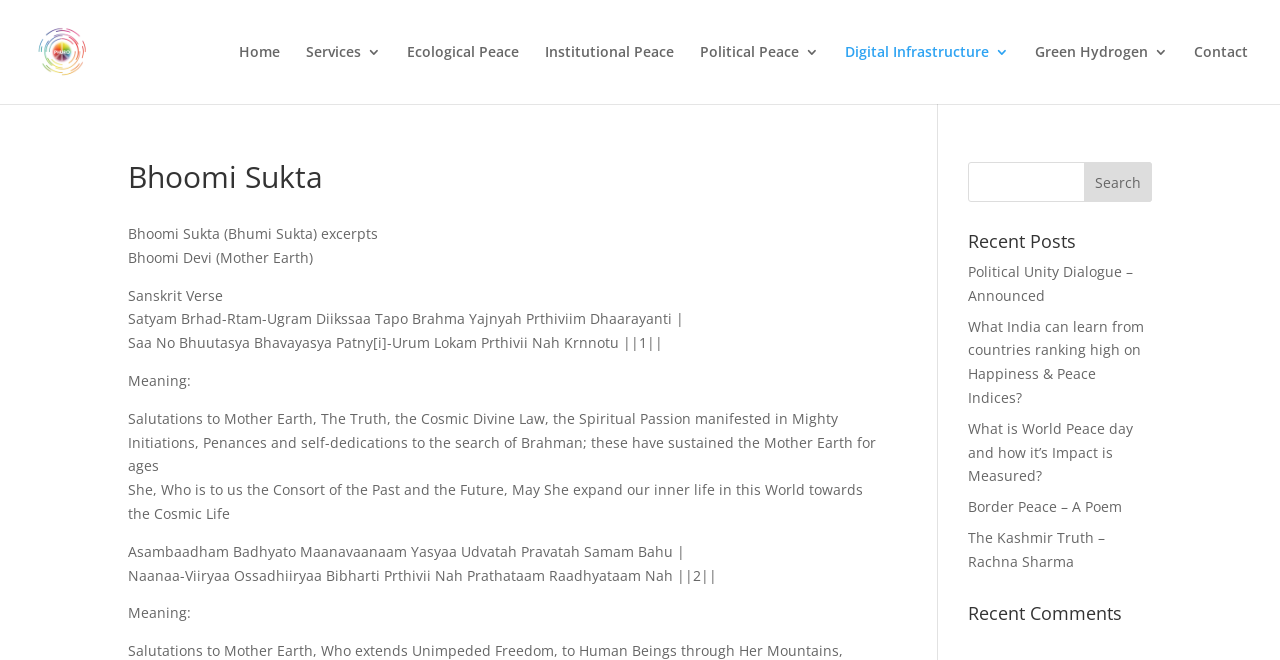Give a short answer to this question using one word or a phrase:
What is the Sanskrit verse about?

Mother Earth